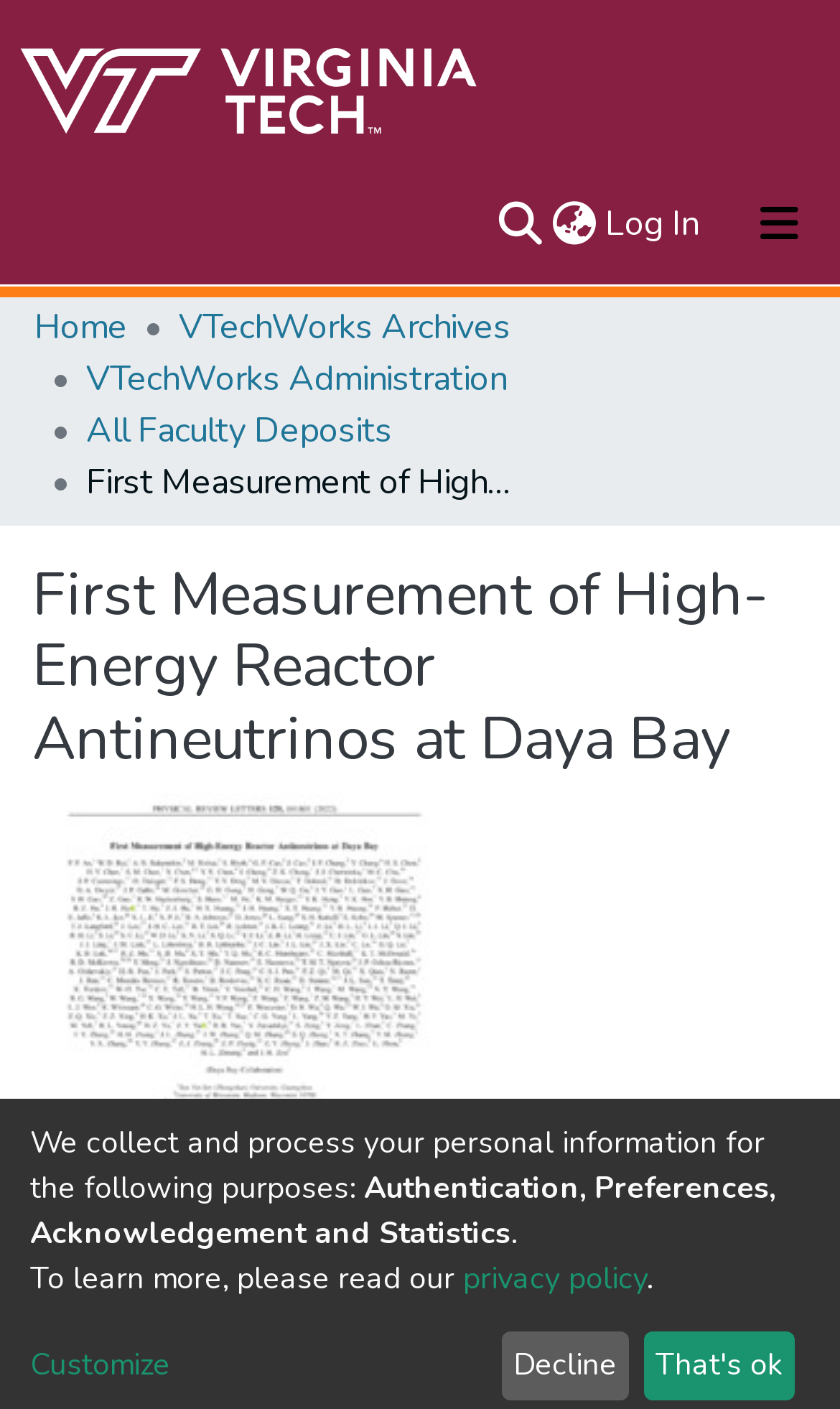Provide your answer to the question using just one word or phrase: What is the purpose of the search bar?

To search